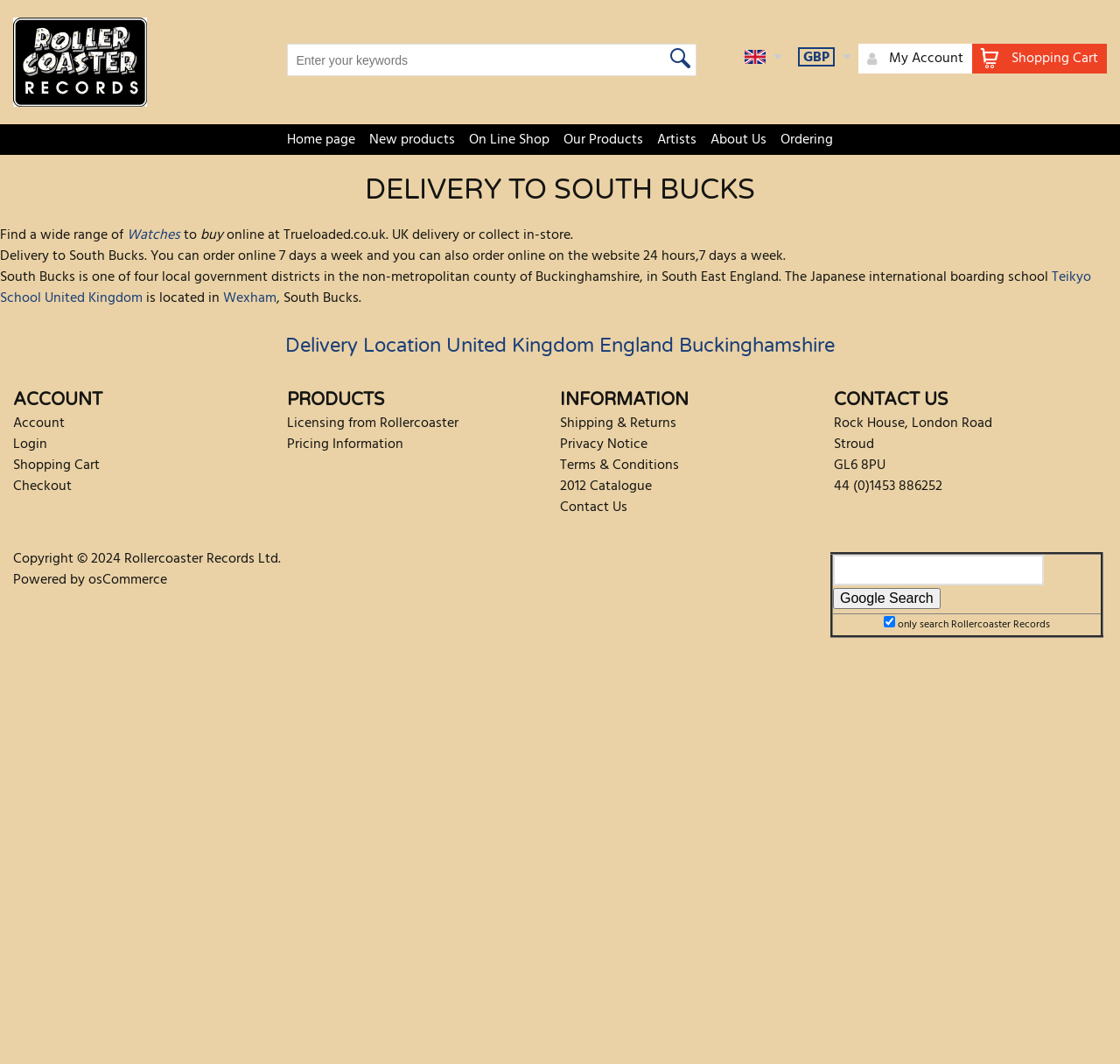Explain the webpage's layout and main content in detail.

This webpage is an e-commerce website for Rollercoaster Records, which delivers to South Bucks. At the top left corner, there is a logo of Rollercoaster Records, accompanied by a link to the homepage. Next to it, there is a search bar where users can enter keywords, along with a search button and a shopping cart icon.

Below the search bar, there is a navigation menu with links to various sections of the website, including Home, New Products, On Line Shop, Our Products, Artists, About Us, and Ordering. 

The main content of the webpage is divided into three columns. The left column has links to different categories, including Watches, and a section about delivery to South Bucks. The middle column has a heading "DELIVERY TO SOUTH BUCKS" and provides information about the area, including its location in South East England. There are also links to related topics, such as Teikyo School United Kingdom and Wexham.

The right column has three sections: ACCOUNT, PRODUCTS, and INFORMATION. Each section has links to related pages, such as Account Login, Shopping Cart, Checkout, Licensing from Rollercoaster, Pricing Information, Shipping & Returns, Privacy Notice, Terms & Conditions, 2012 Catalogue, and Contact Us.

At the bottom of the webpage, there is a section with contact information, including the address, phone number, and copyright information. There is also a link to osCommerce, which powers the website. Finally, there is a Google Search box that allows users to search within the website.